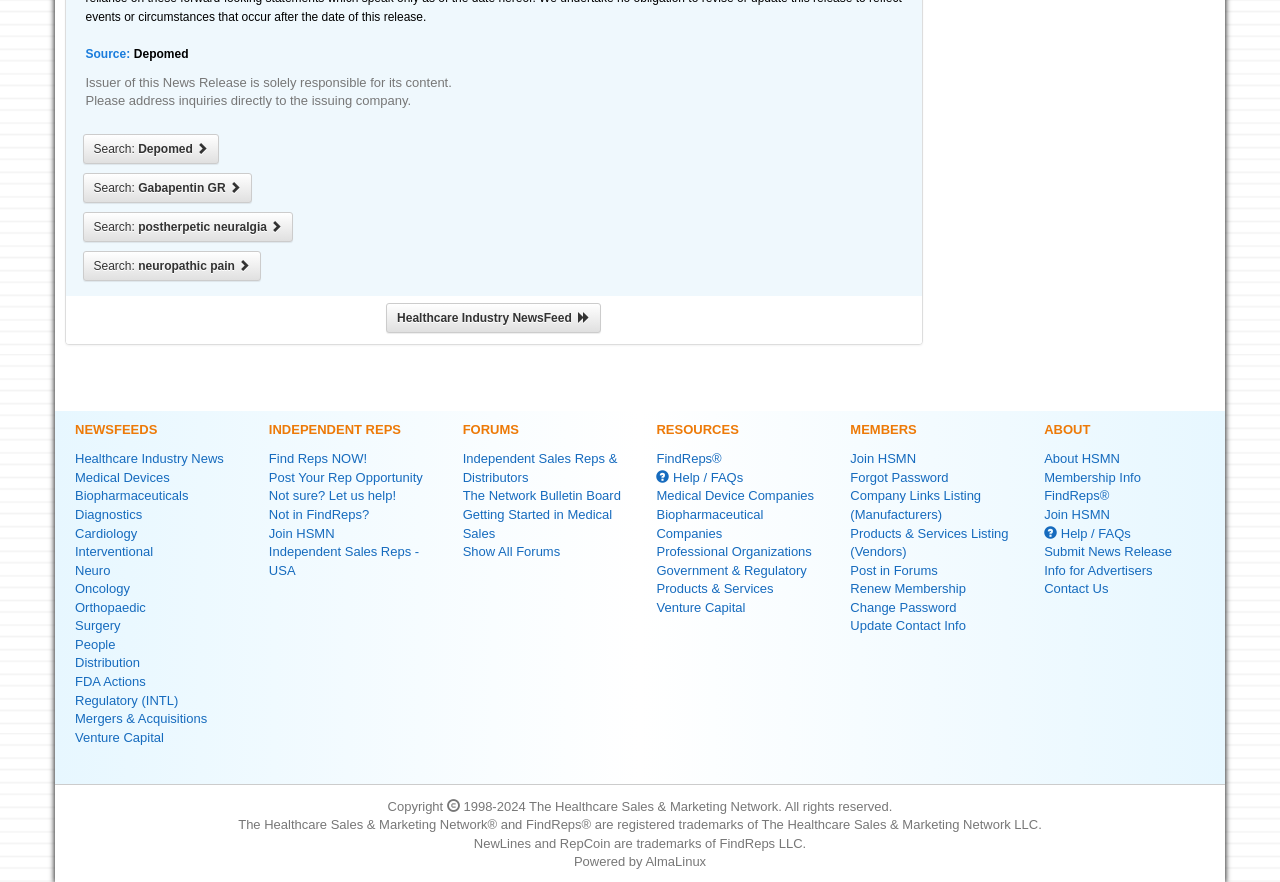Respond with a single word or phrase to the following question: What is the name of the network mentioned in the footer section?

The Healthcare Sales & Marketing Network